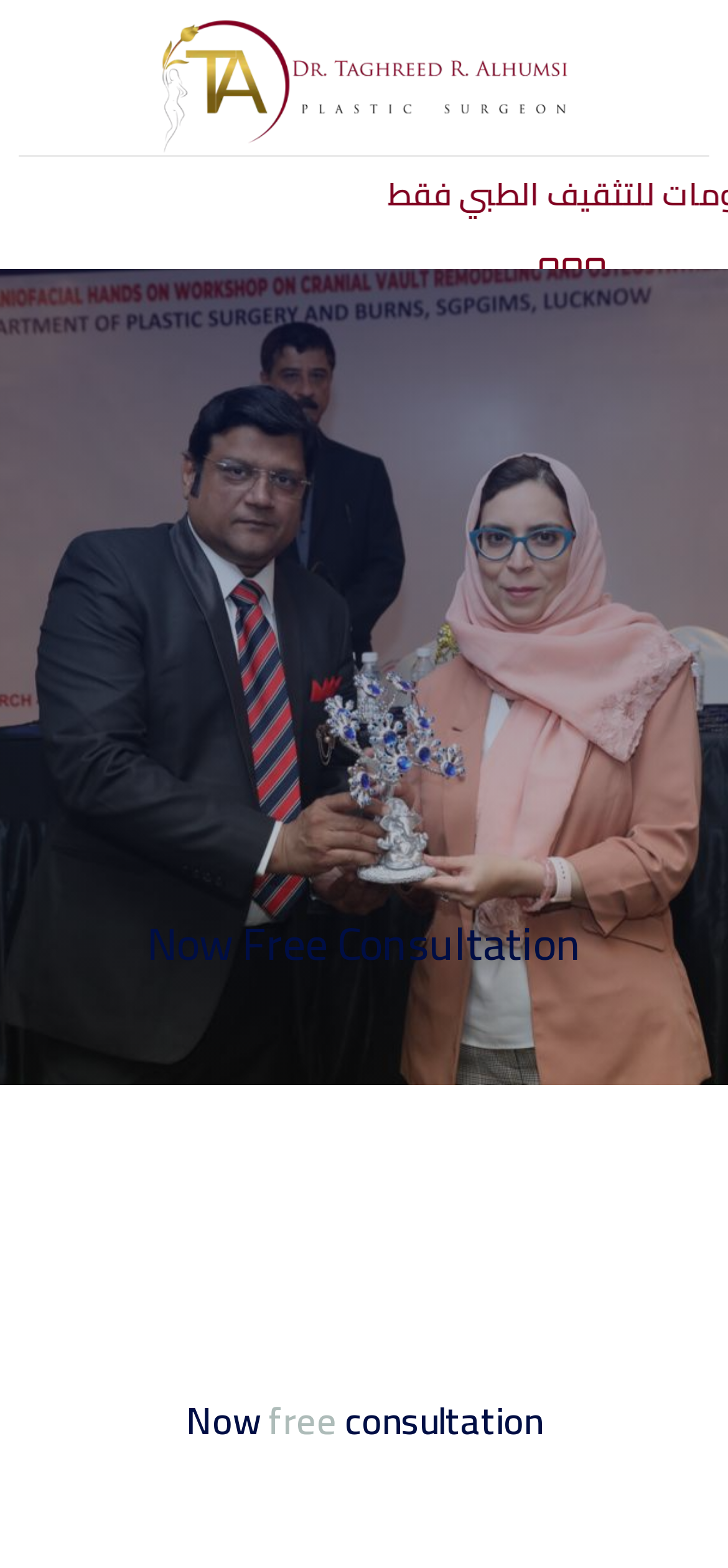What is the image on the top-left corner of the webpage about? Please answer the question using a single word or phrase based on the image.

Dark circles